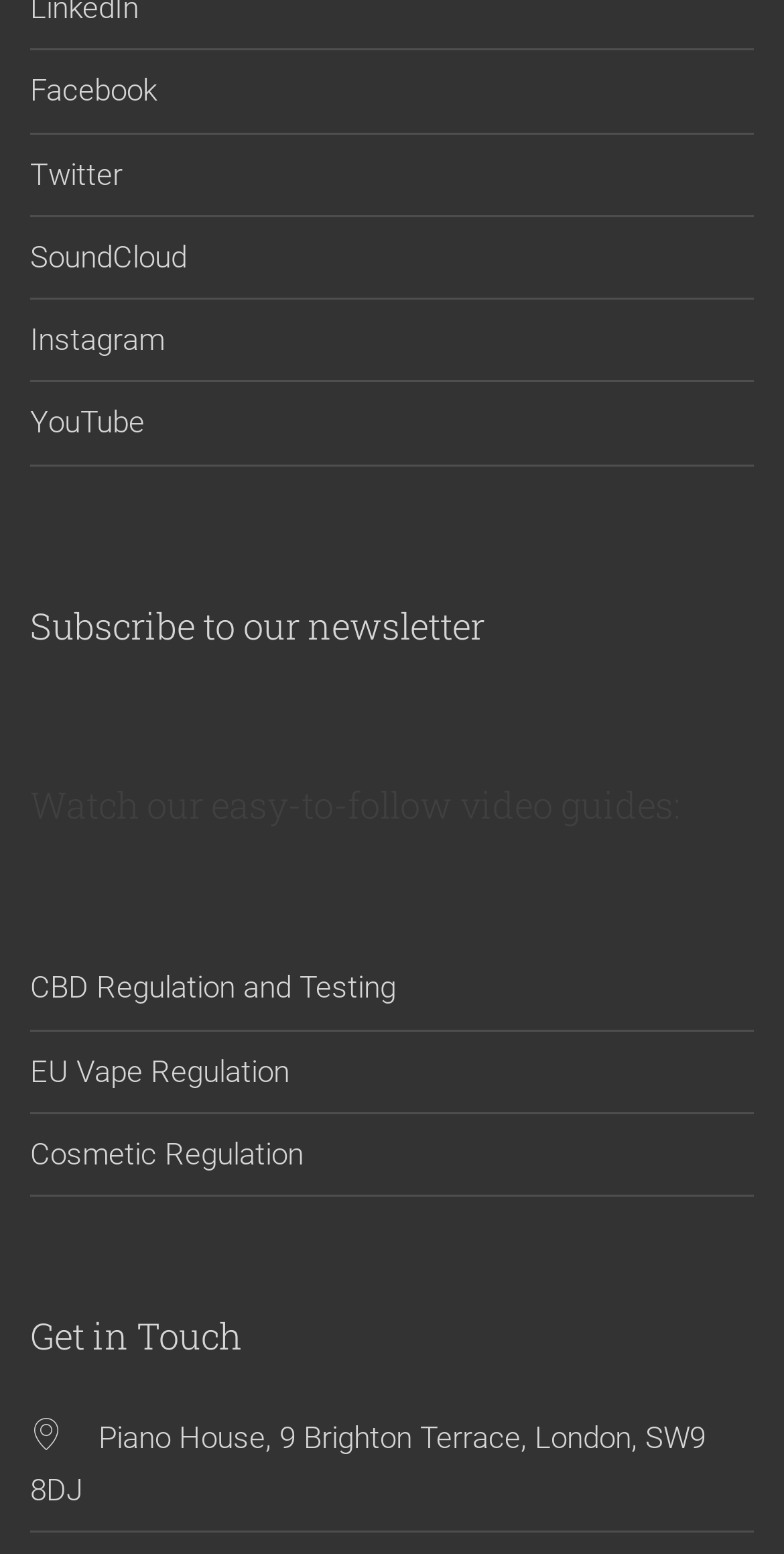Respond to the following question with a brief word or phrase:
How many video guides are listed?

3